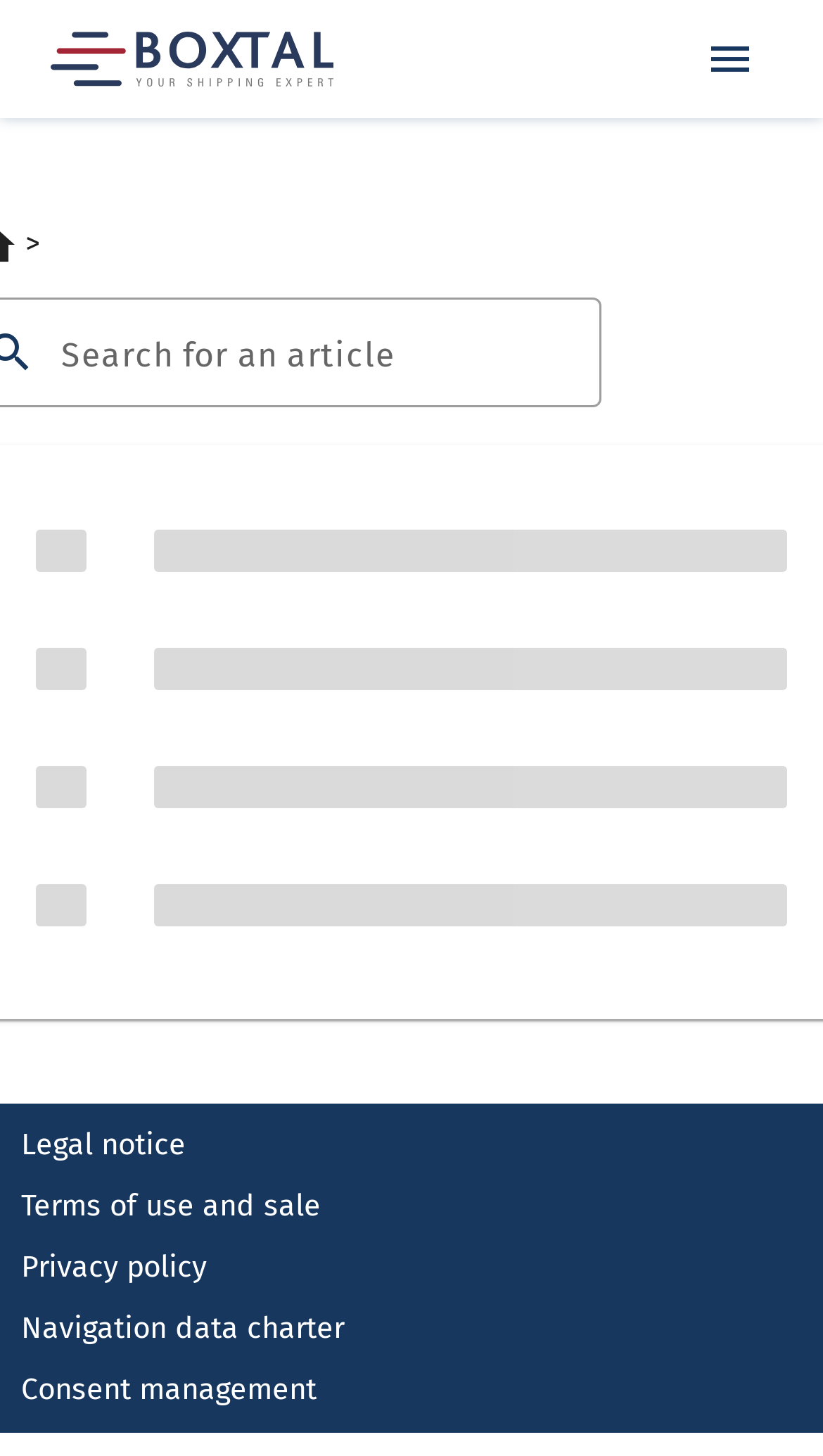Please determine the bounding box coordinates of the section I need to click to accomplish this instruction: "Search for an article".

[0.074, 0.225, 0.69, 0.259]